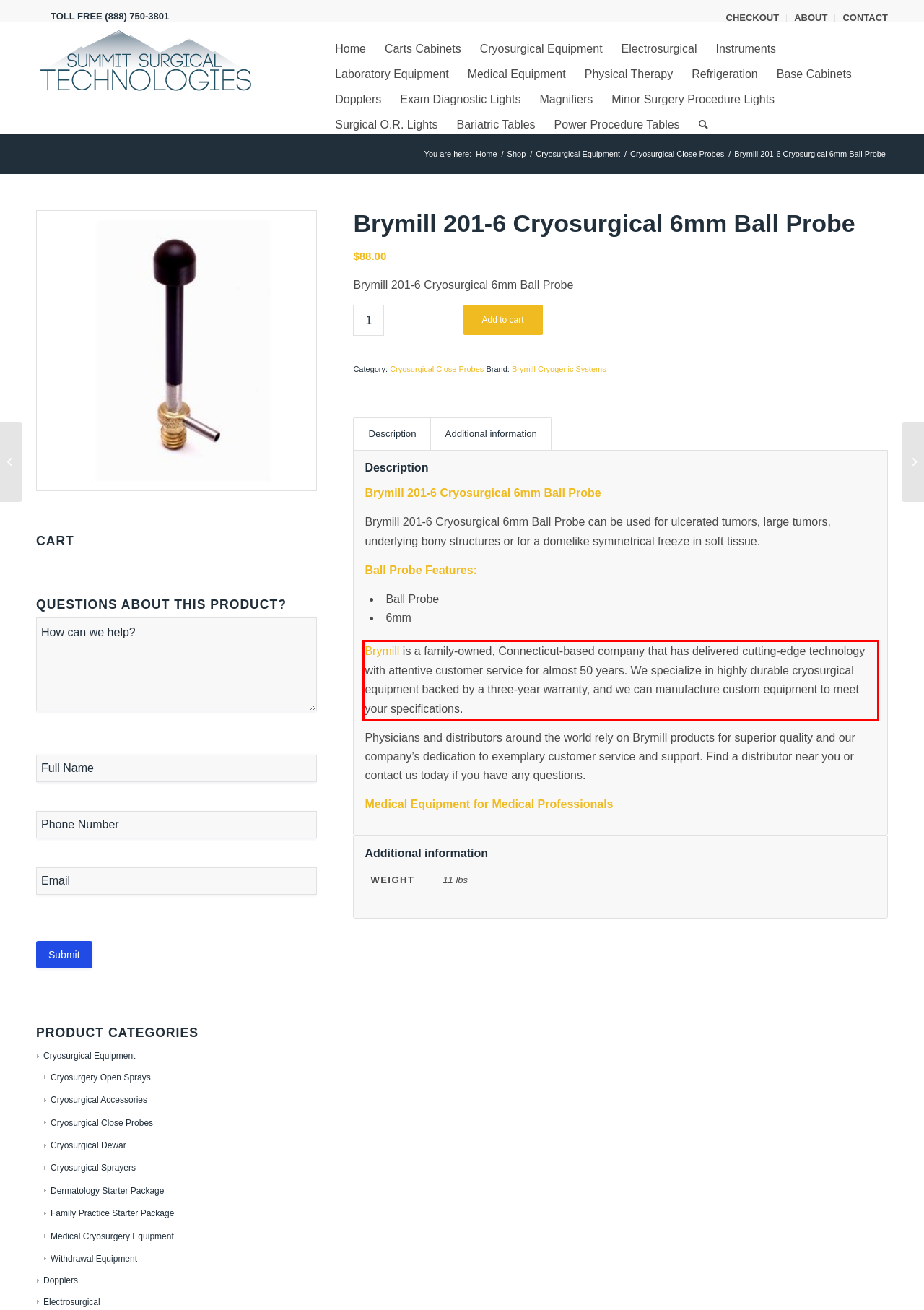Please take the screenshot of the webpage, find the red bounding box, and generate the text content that is within this red bounding box.

Brymill is a family-owned, Connecticut-based company that has delivered cutting-edge technology with attentive customer service for almost 50 years. We specialize in highly durable cryosurgical equipment backed by a three-year warranty, and we can manufacture custom equipment to meet your specifications.